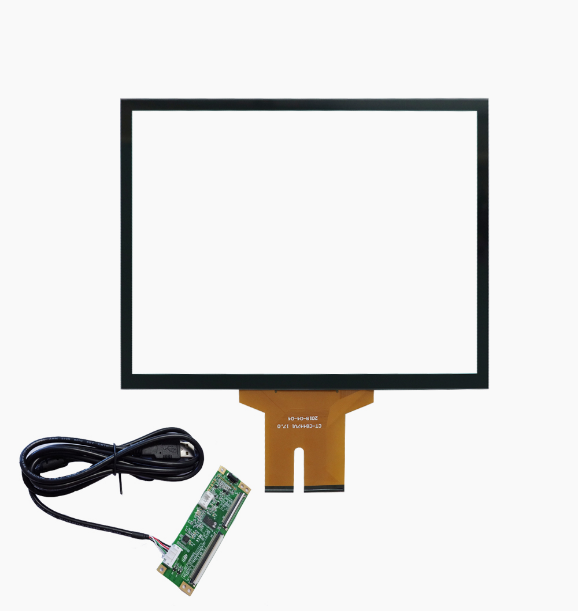Based on what you see in the screenshot, provide a thorough answer to this question: Is the product suitable for high-temperature environments?

The caption states that the product is designed for 'high-temperature industrial settings', which suggests that it is suitable for environments with high temperatures.